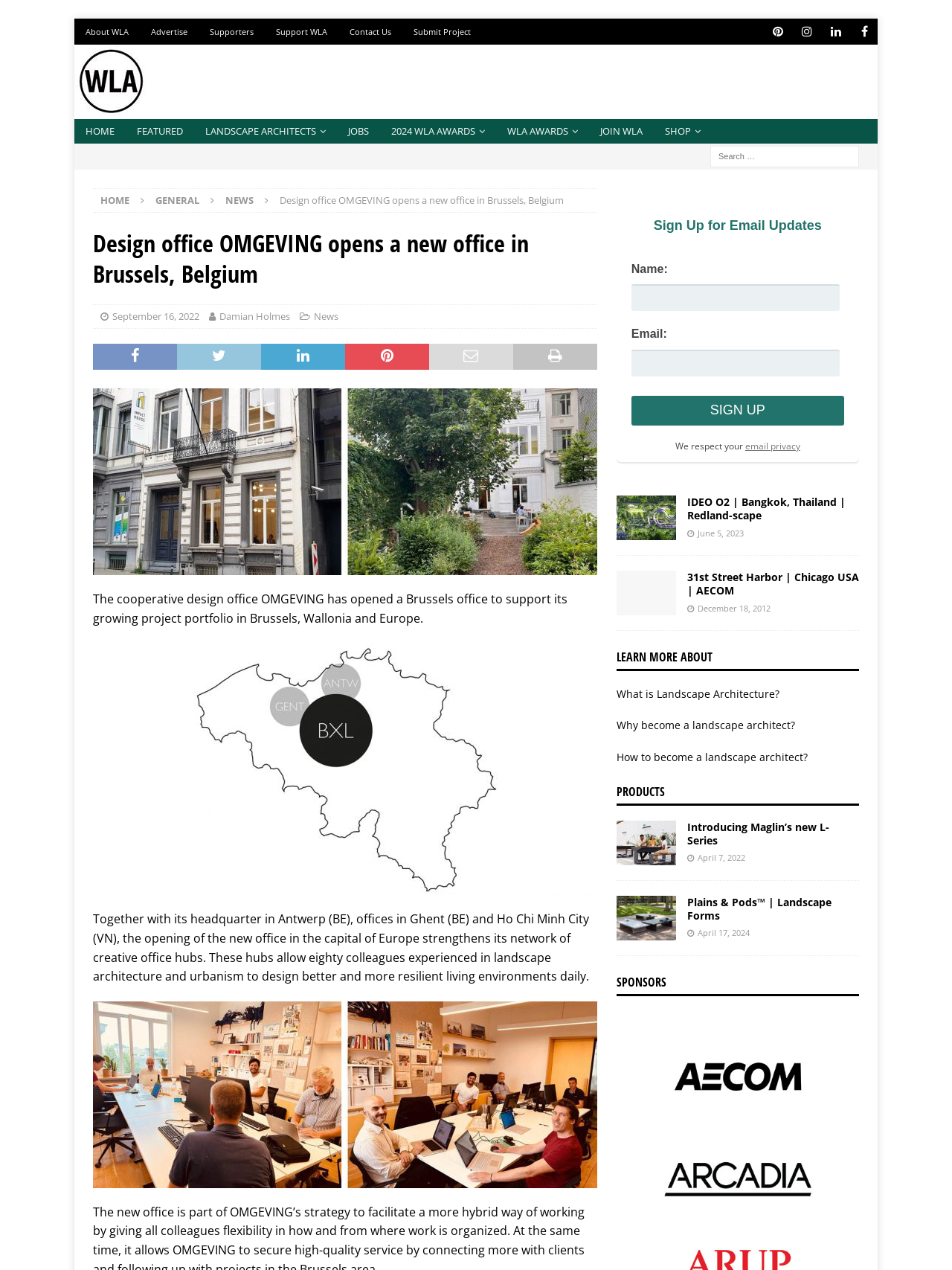Provide a brief response to the question using a single word or phrase: 
What is the name of the design office that opened a new office in Brussels?

OMGEVING